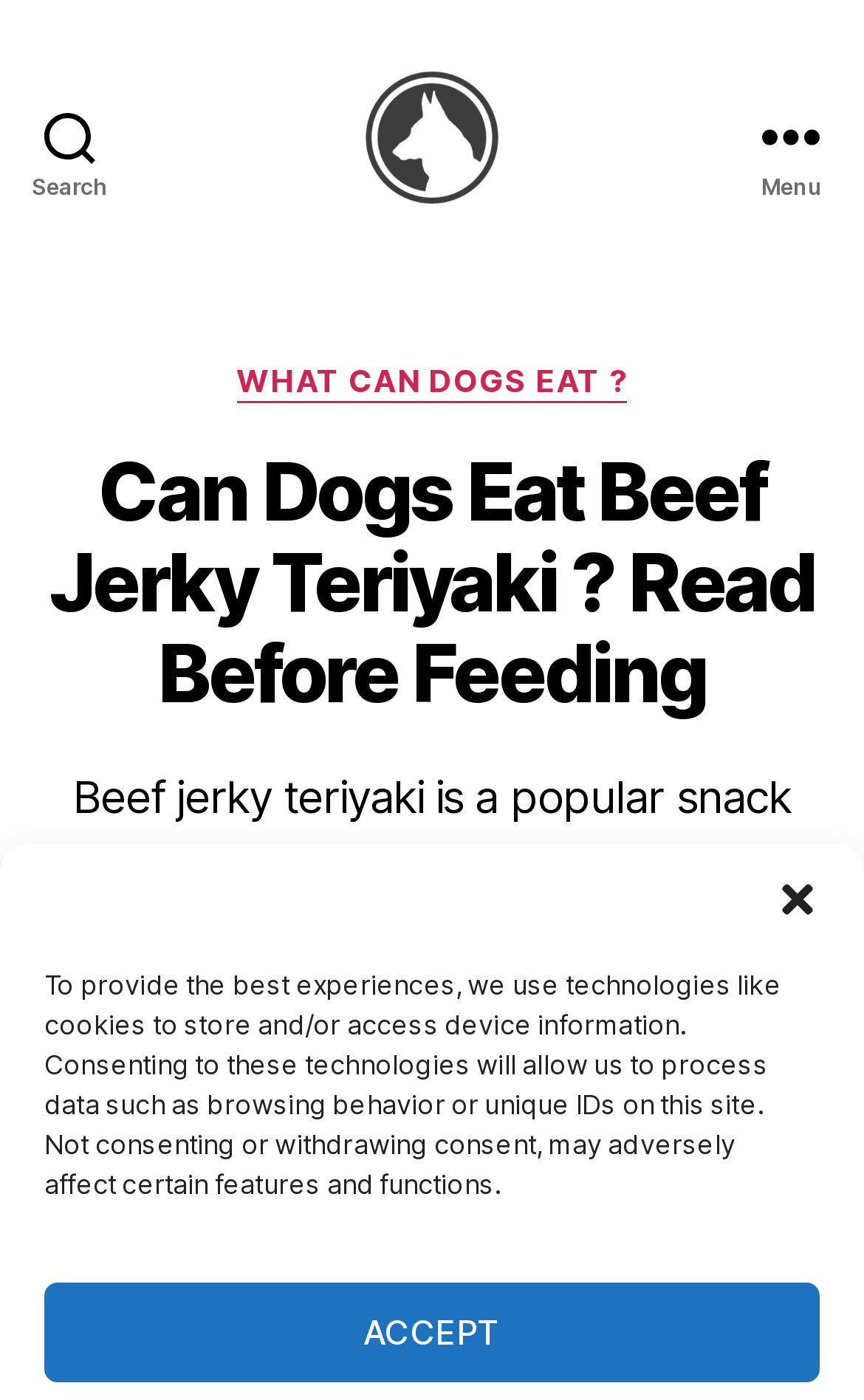What is the function of the 'Search' button?
Using the image as a reference, answer the question in detail.

The 'Search' button is located at the top-left corner of the webpage and is not expanded. Its function is to allow users to search for specific content within the website.